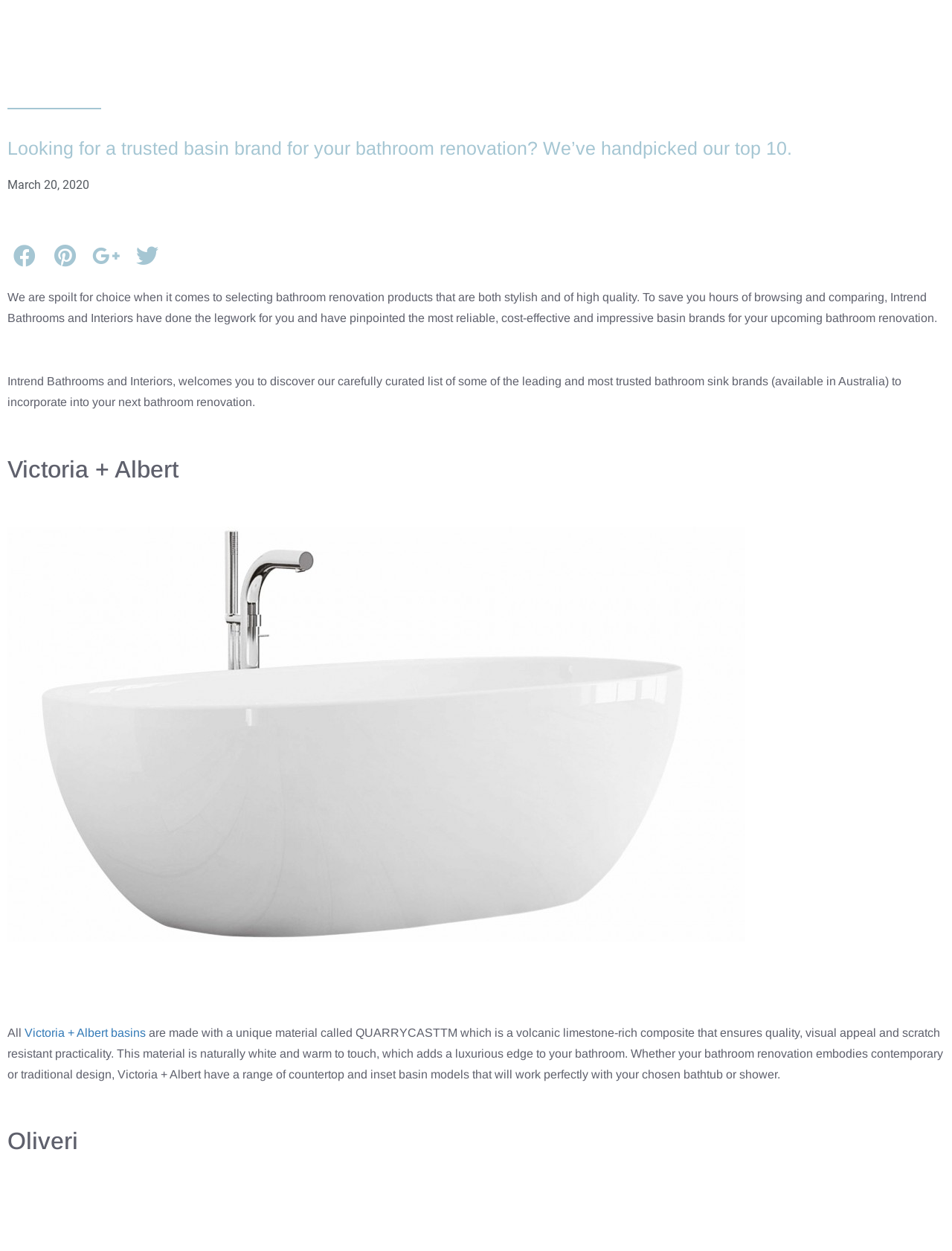Locate the bounding box coordinates of the UI element described by: "Reviews". Provide the coordinates as four float numbers between 0 and 1, formatted as [left, top, right, bottom].

[0.828, 0.012, 0.91, 0.037]